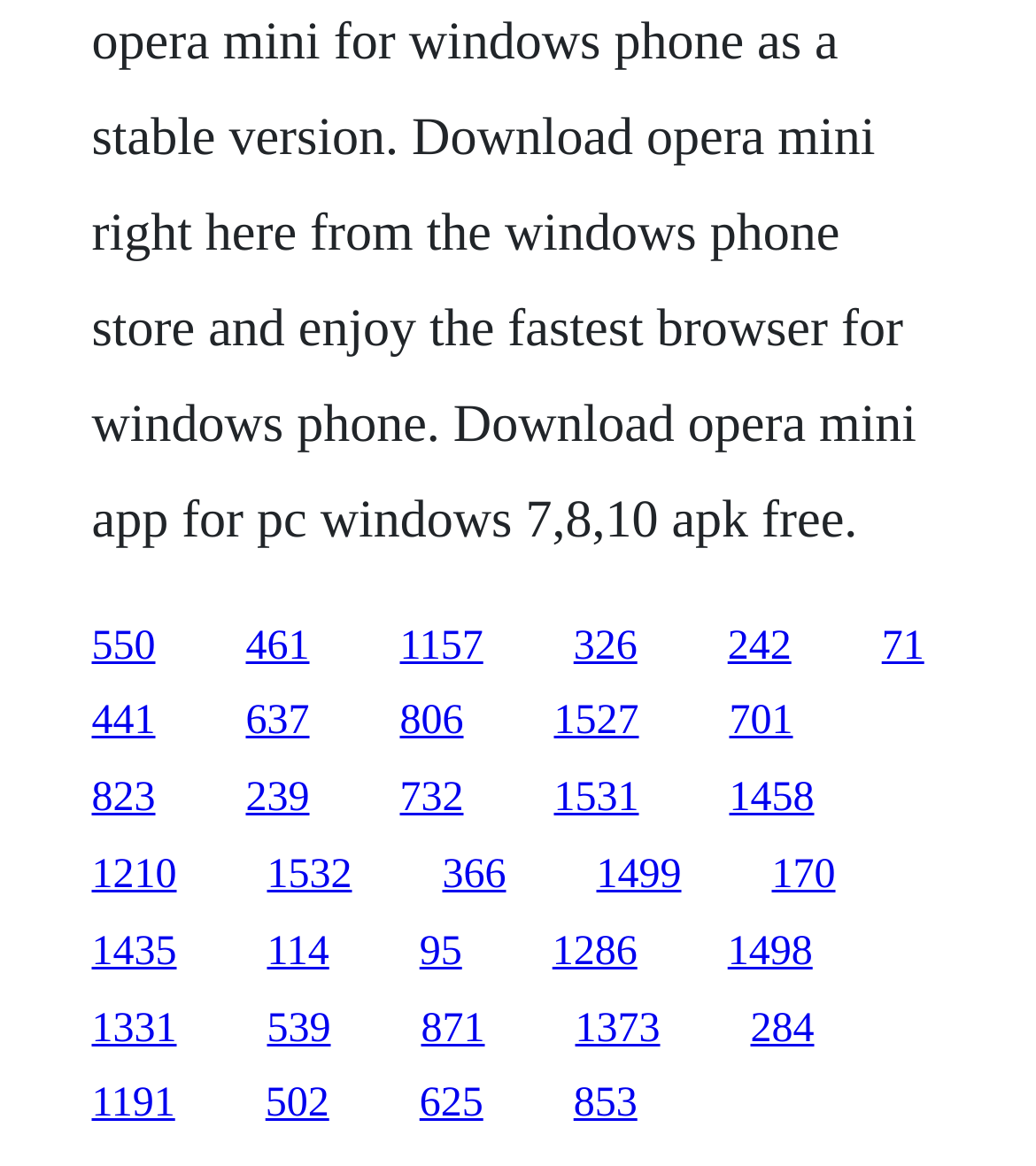Locate the bounding box coordinates for the element described below: "114". The coordinates must be four float values between 0 and 1, formatted as [left, top, right, bottom].

[0.258, 0.797, 0.318, 0.835]